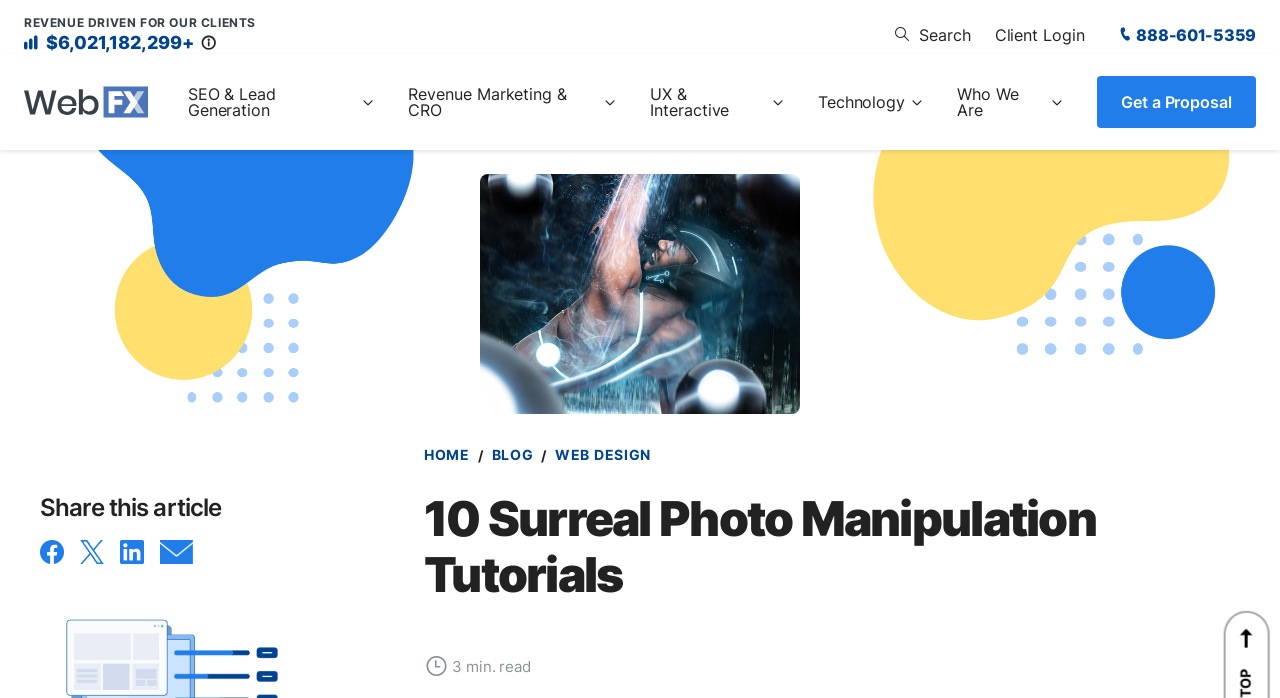Identify the bounding box for the UI element that is described as follows: "title="Share the article on LinkedIn"".

[0.094, 0.784, 0.112, 0.814]